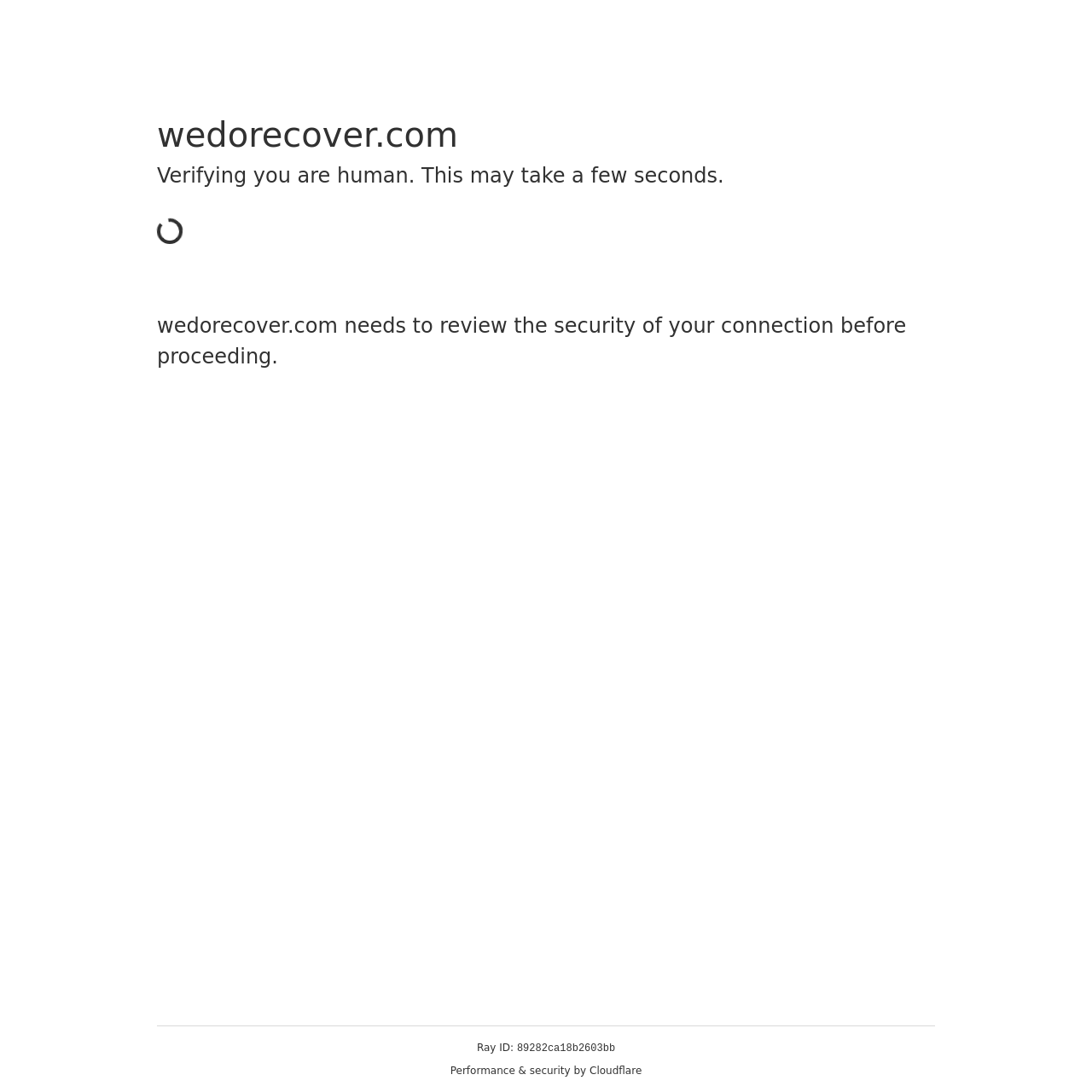Describe every aspect of the webpage in a detailed manner.

The webpage appears to be a security verification page. At the top, there is a heading that reads "wedorecover.com" followed by another heading that says "Verifying you are human. This may take a few seconds." Below these headings, there is a paragraph of text that explains that the website needs to review the security of the user's connection before proceeding.

At the bottom of the page, there is a section that displays technical information. This section contains three lines of text. The first line reads "Ray ID:", followed by a unique identifier "89282ca18b2603bb" on the same line. The third line of text states "Performance & security by Cloudflare".